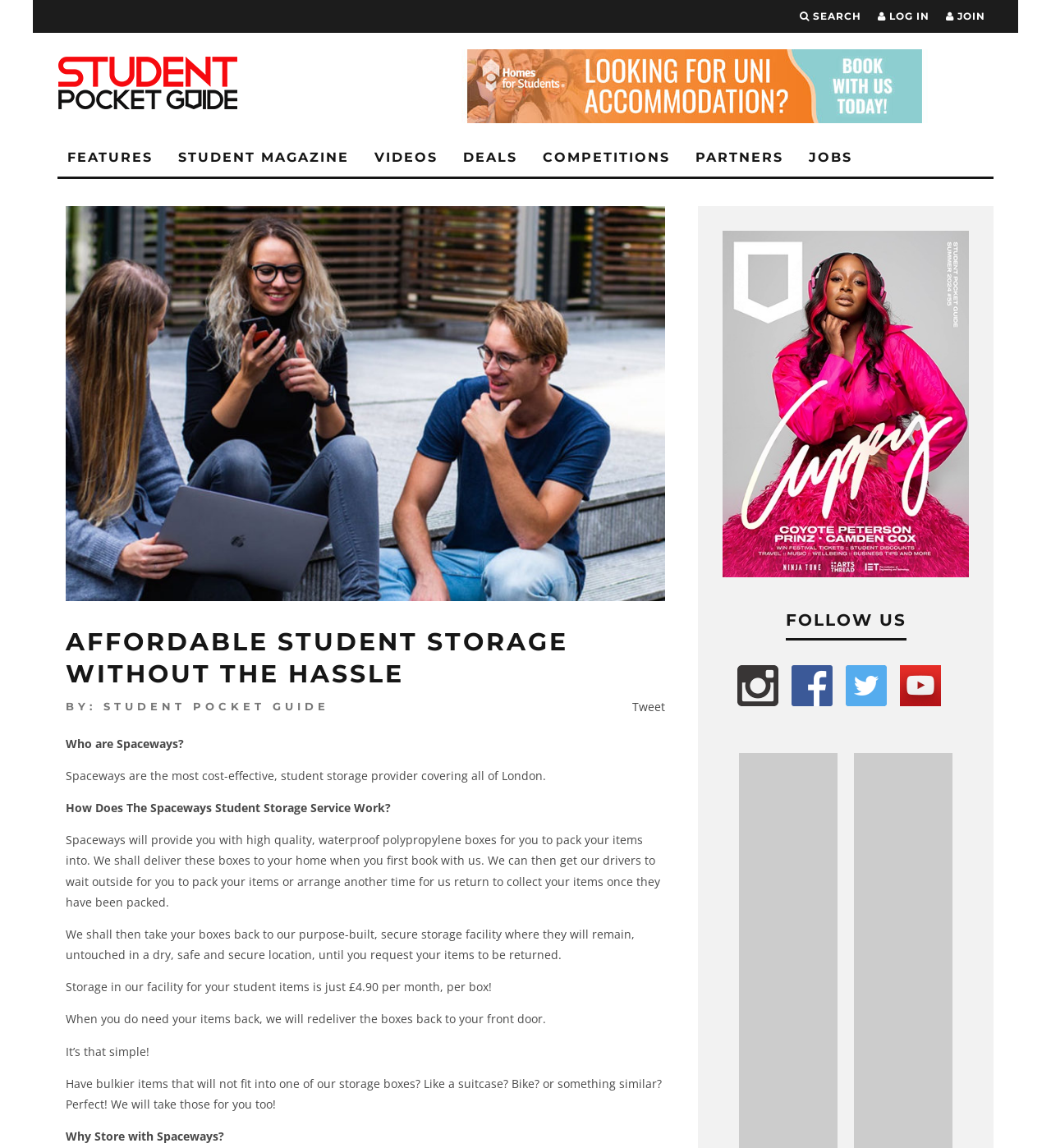Can you find the bounding box coordinates of the area I should click to execute the following instruction: "Search on the website"?

[0.761, 0.0, 0.82, 0.029]